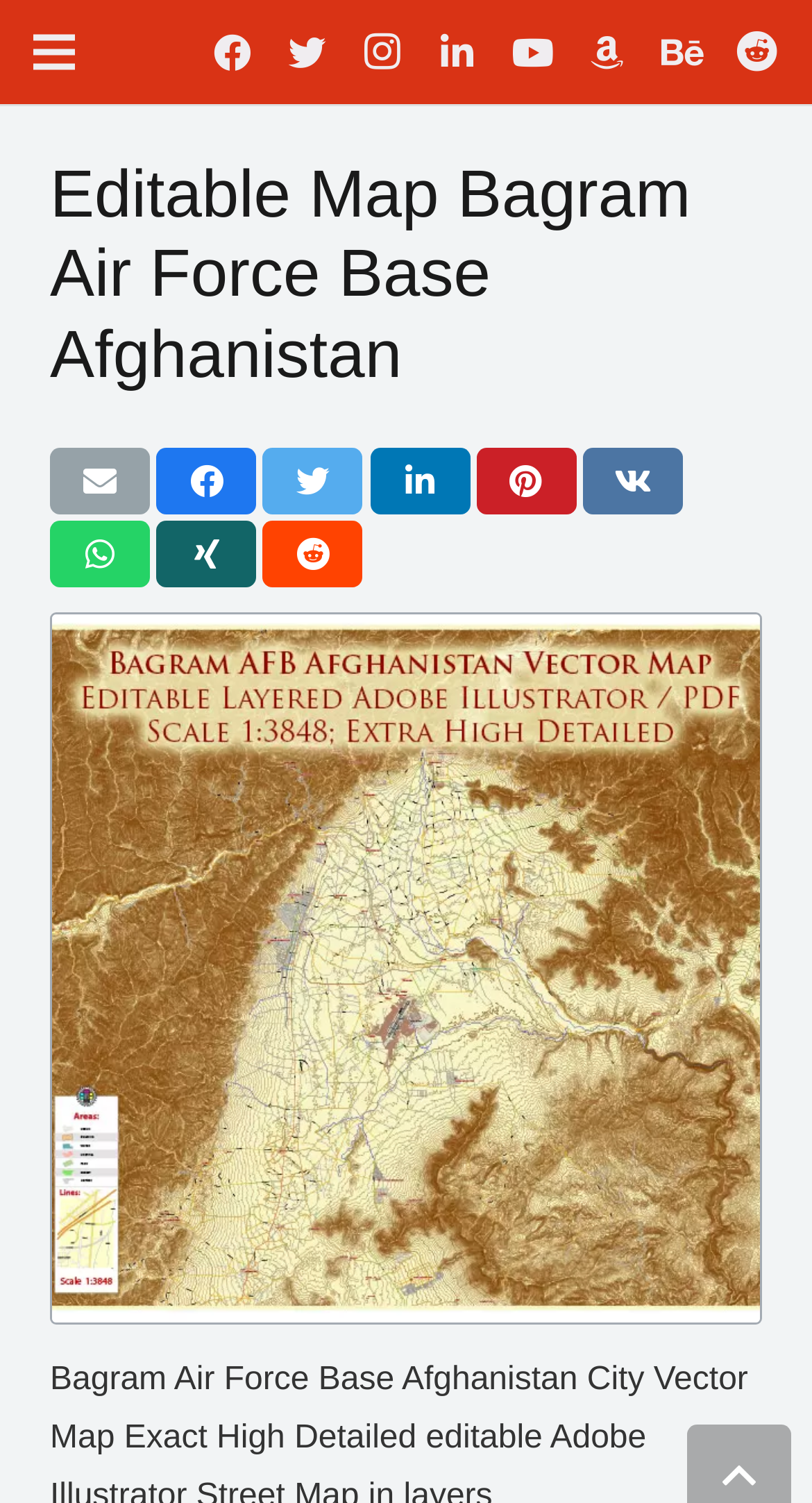Identify the bounding box of the HTML element described as: "aria-label="Facebook" title="Facebook"".

[0.24, 0.01, 0.332, 0.06]